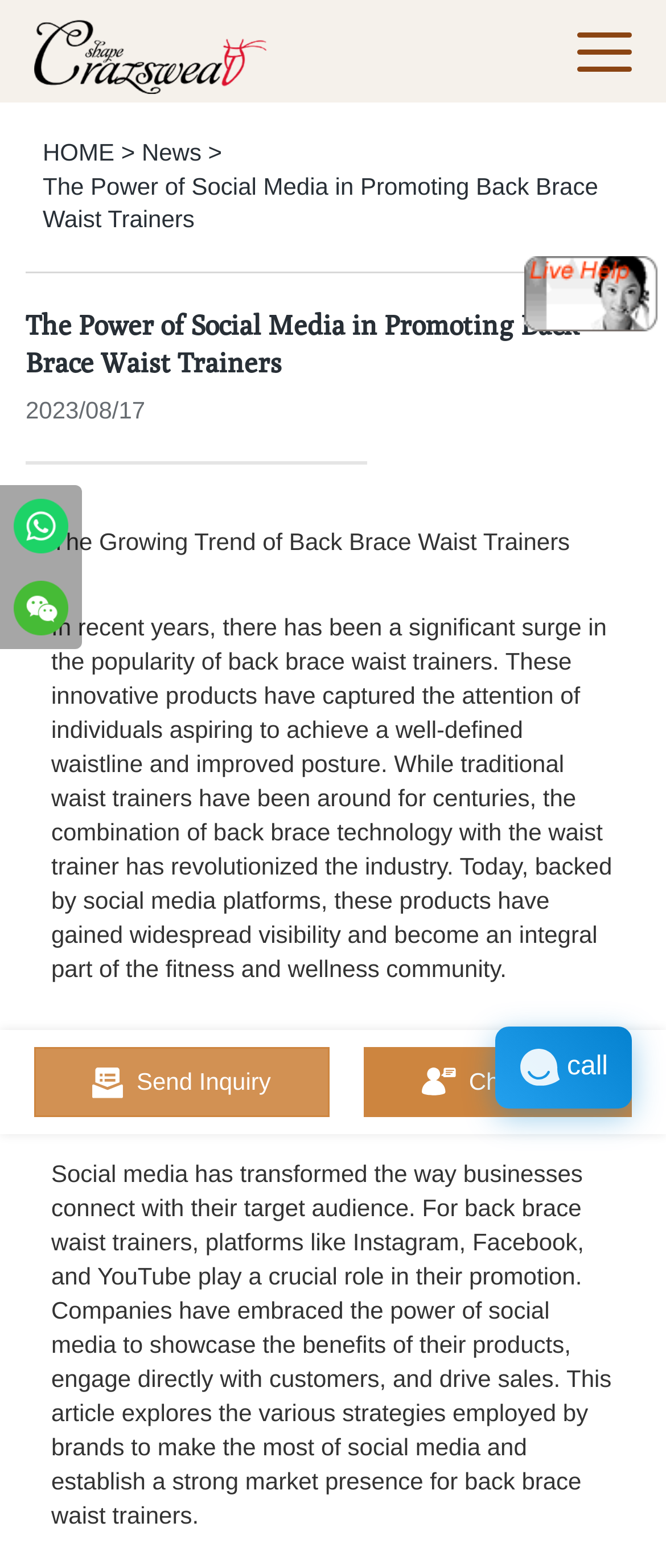Please answer the following question as detailed as possible based on the image: 
What can be done on the webpage?

The webpage provides two buttons, 'Send Inquiry' and 'Chat Now', which suggest that users can interact with the website by sending an inquiry or initiating a chat.